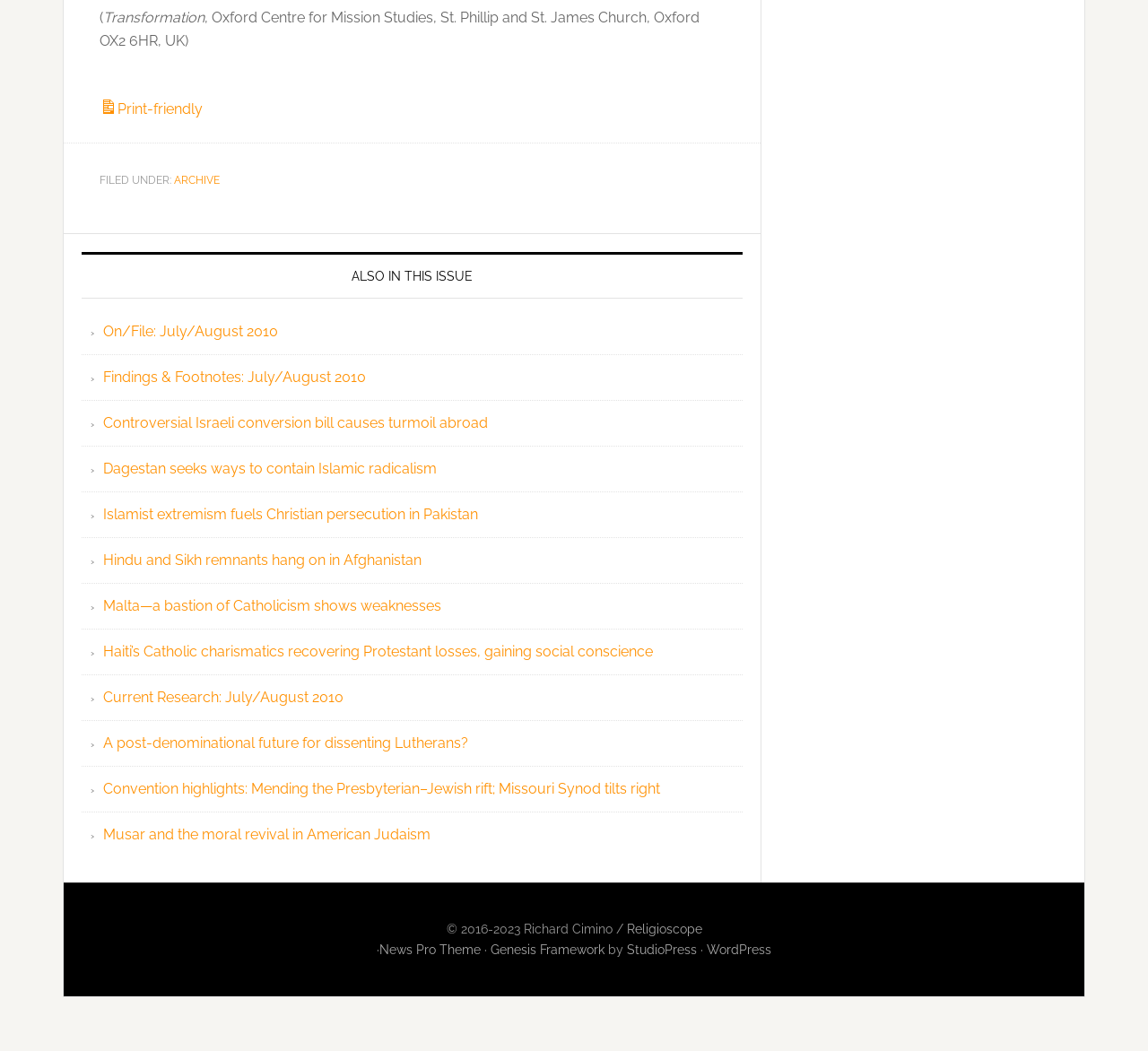Please answer the following question using a single word or phrase: 
What is the category of the article 'Controversial Israeli conversion bill causes turmoil abroad'?

ARCHIVE